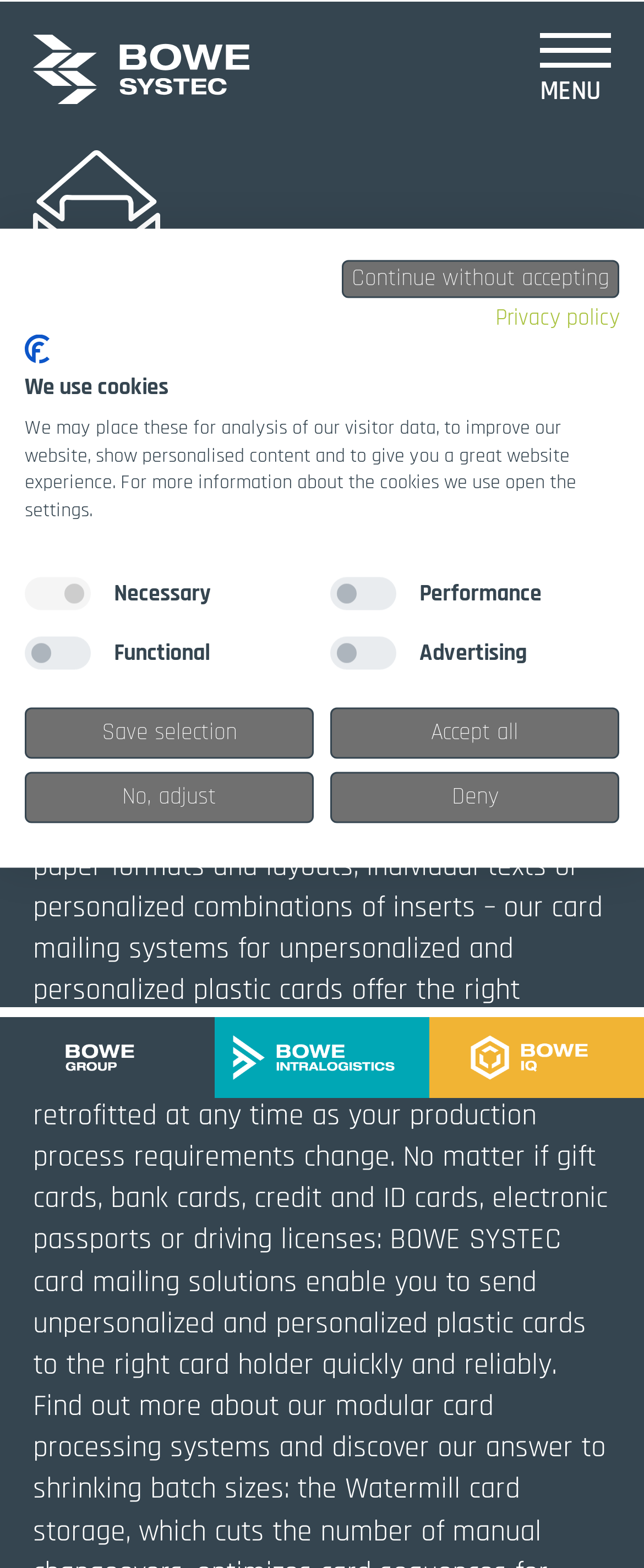What is the purpose of the card logistics service?
Using the image as a reference, answer with just one word or a short phrase.

Simple and complex requirements